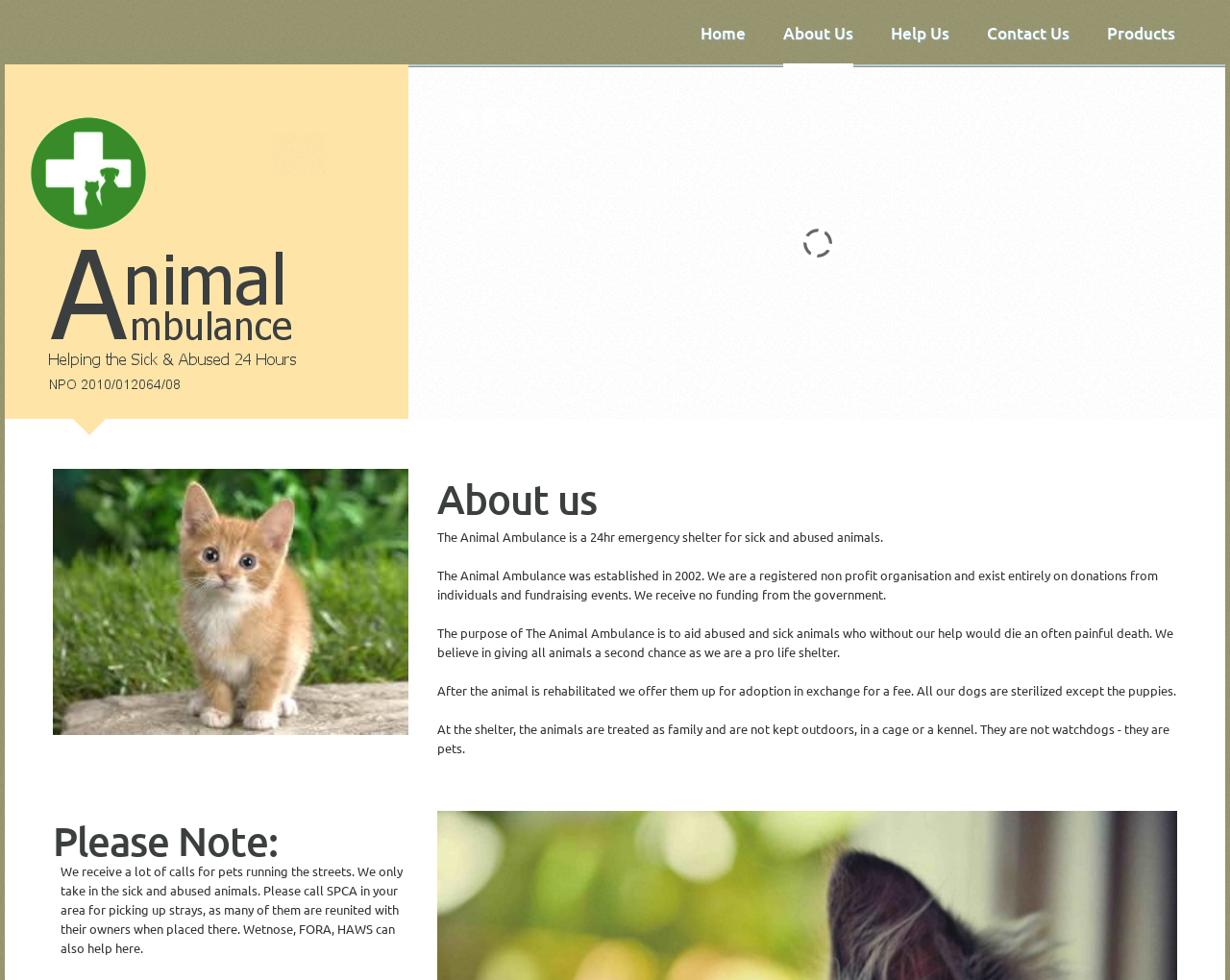What is the purpose of The Animal Ambulance?
Use the information from the image to give a detailed answer to the question.

I found the answer in the StaticText element with the text 'The purpose of The Animal Ambulance is to aid abused and sick animals who without our help would die an often painful death.'